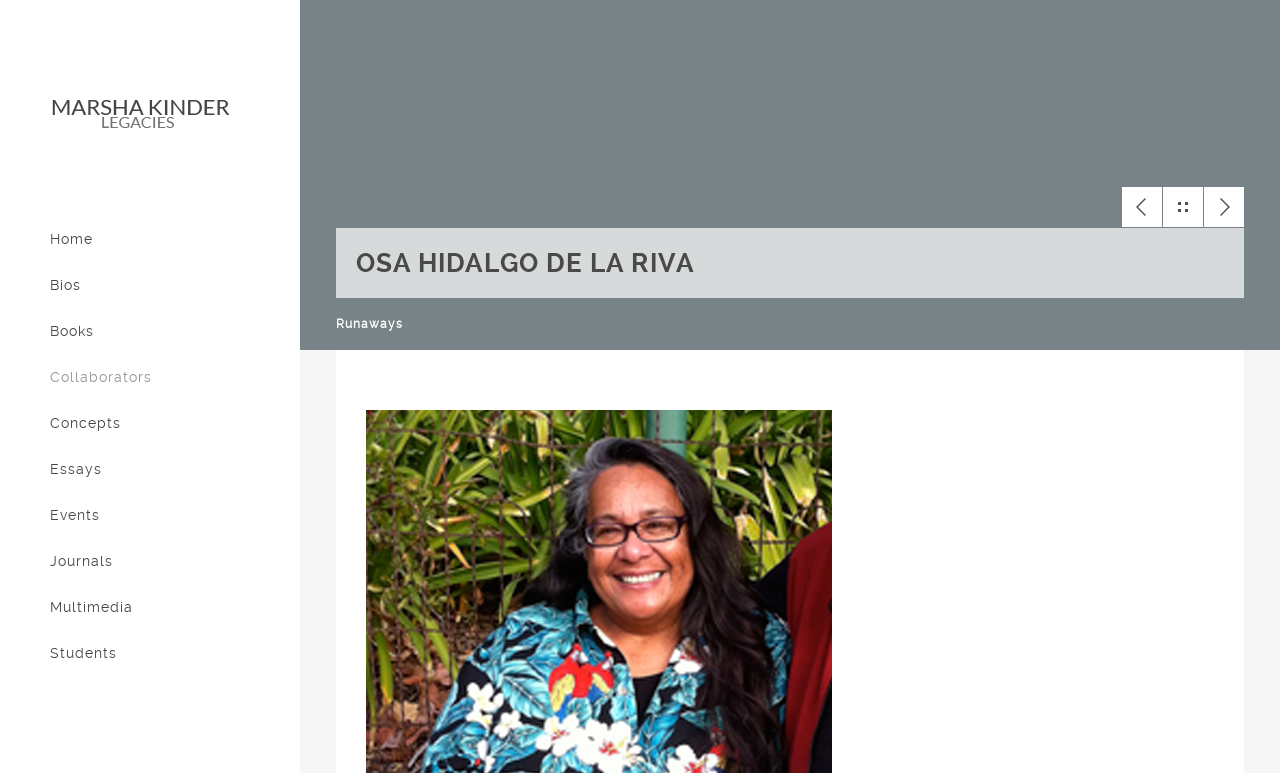How many links are in the top navigation menu?
Please elaborate on the answer to the question with detailed information.

I counted the number of links in the top navigation menu, starting from 'Home' and ending at 'Multimedia', and found 11 links.